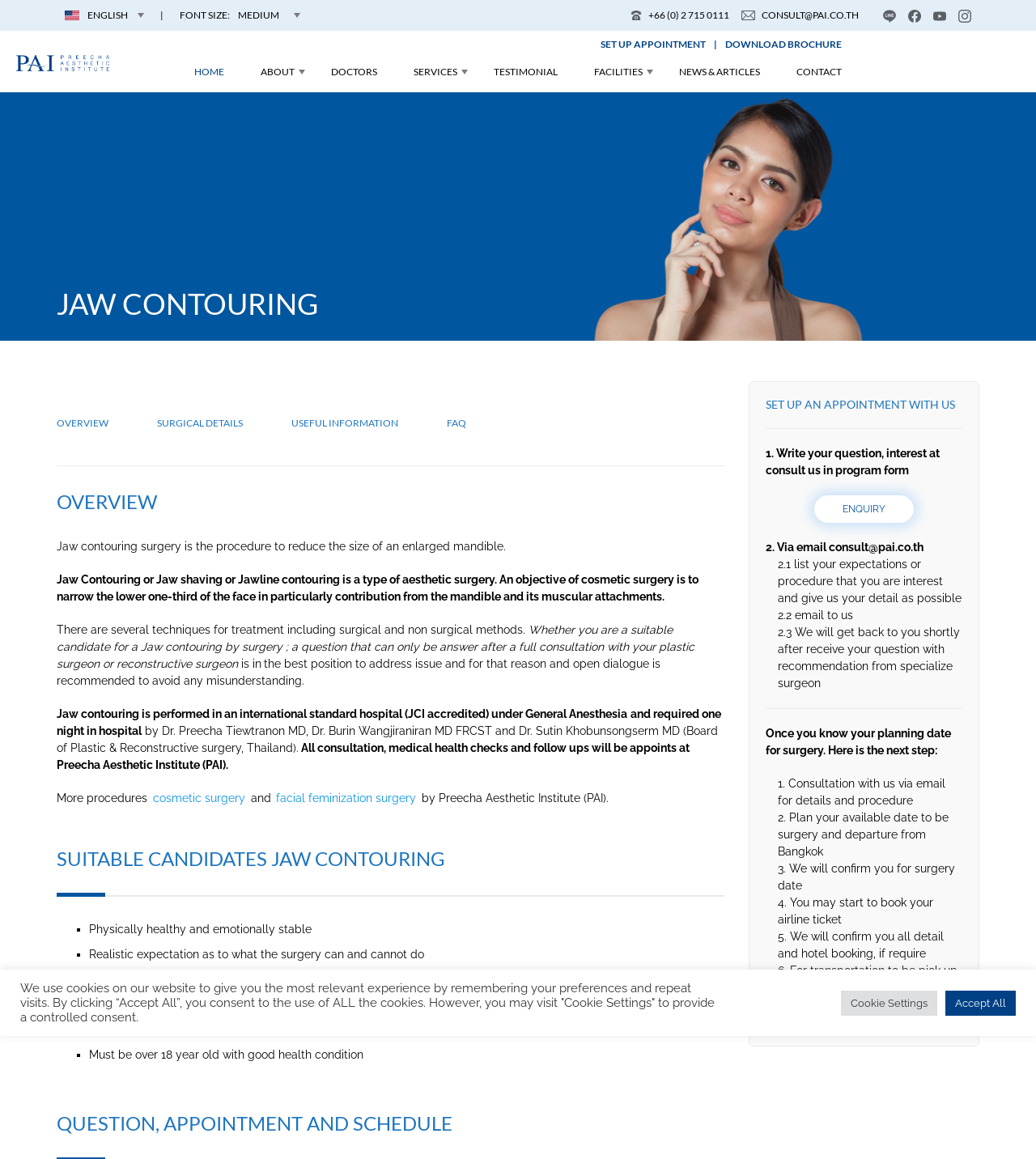Please identify the bounding box coordinates of the region to click in order to complete the given instruction: "Switch to English". The coordinates should be four float numbers between 0 and 1, i.e., [left, top, right, bottom].

[0.055, 0.007, 0.155, 0.02]